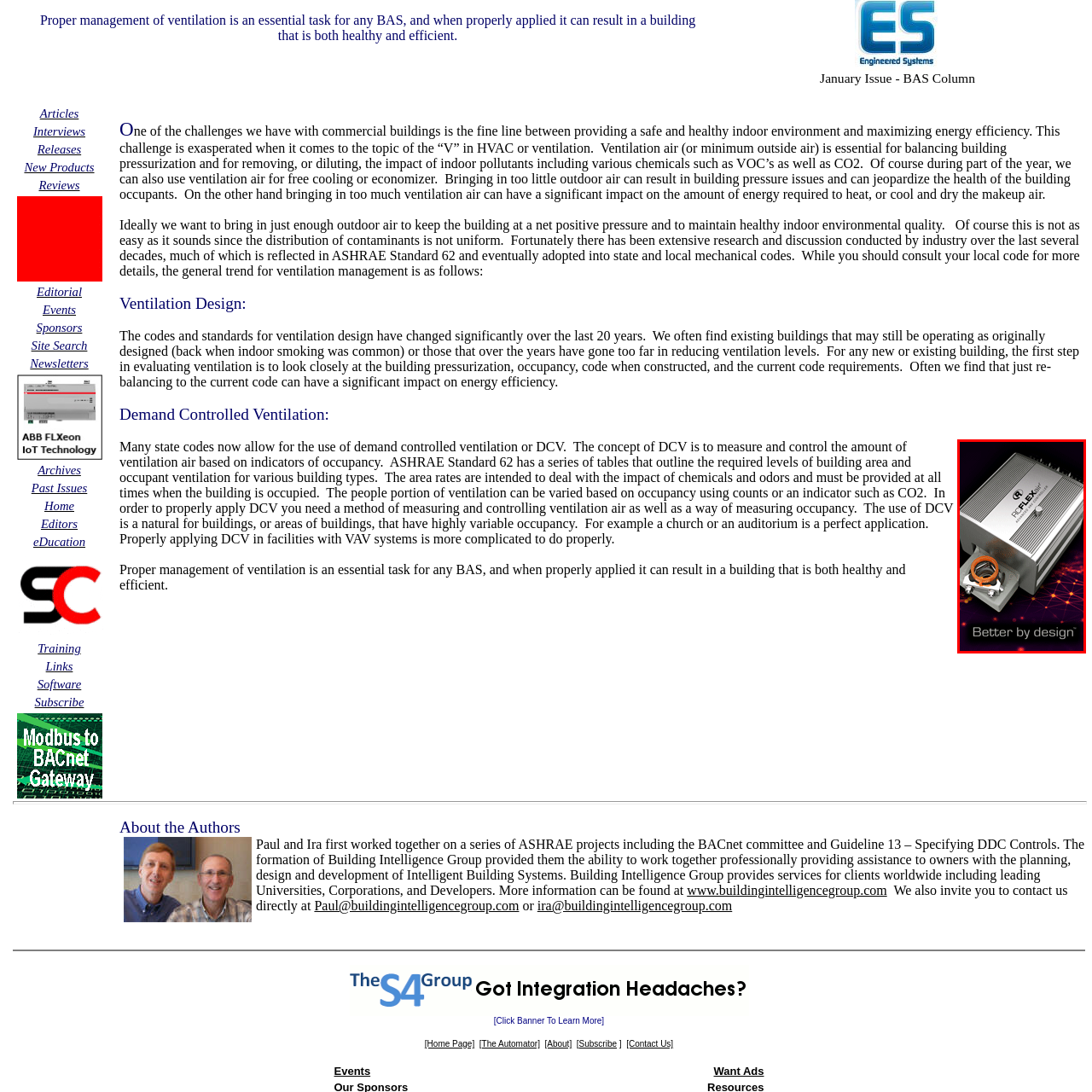What is the background of the image?
Please review the image inside the red bounding box and answer using a single word or phrase.

Dark with network-like pattern